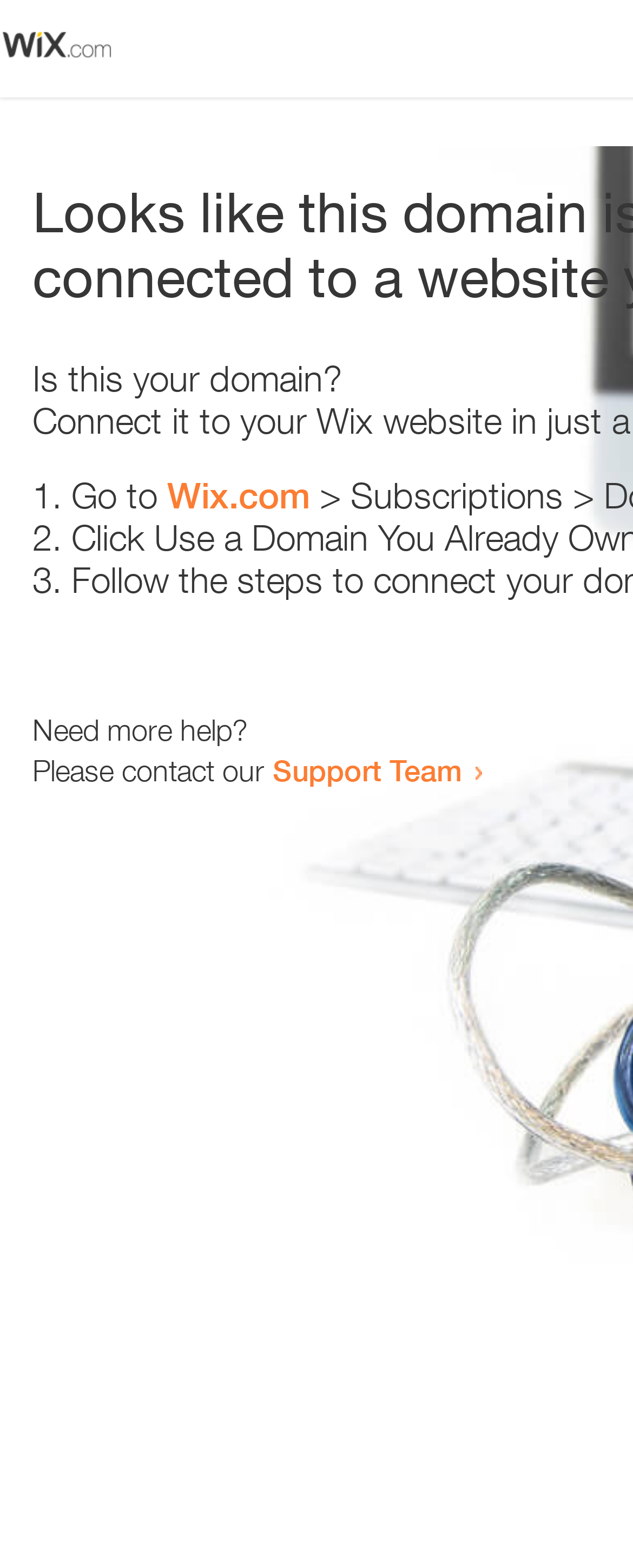Extract the main title from the webpage.

Looks like this domain isn't
connected to a website yet